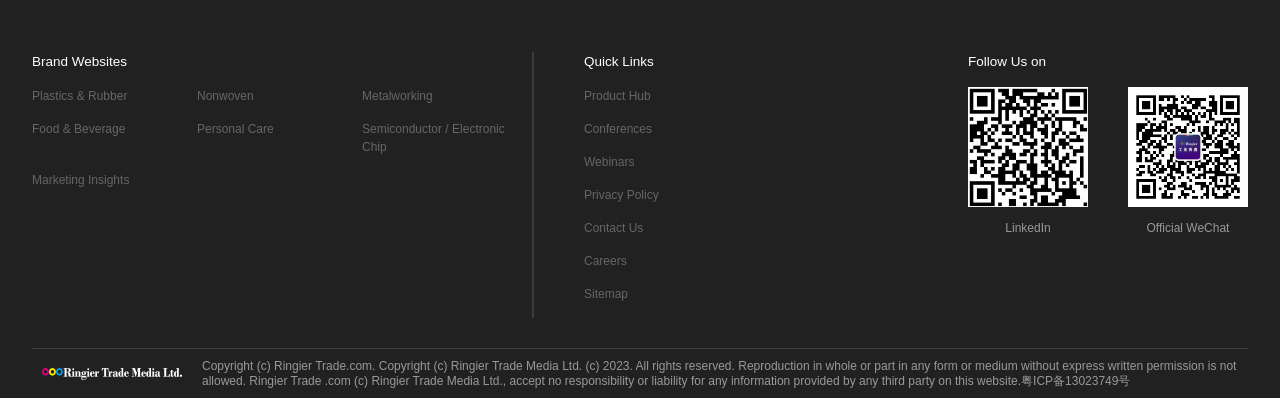Identify the bounding box coordinates for the element you need to click to achieve the following task: "Click on Plastics & Rubber". Provide the bounding box coordinates as four float numbers between 0 and 1, in the form [left, top, right, bottom].

[0.025, 0.219, 0.154, 0.302]